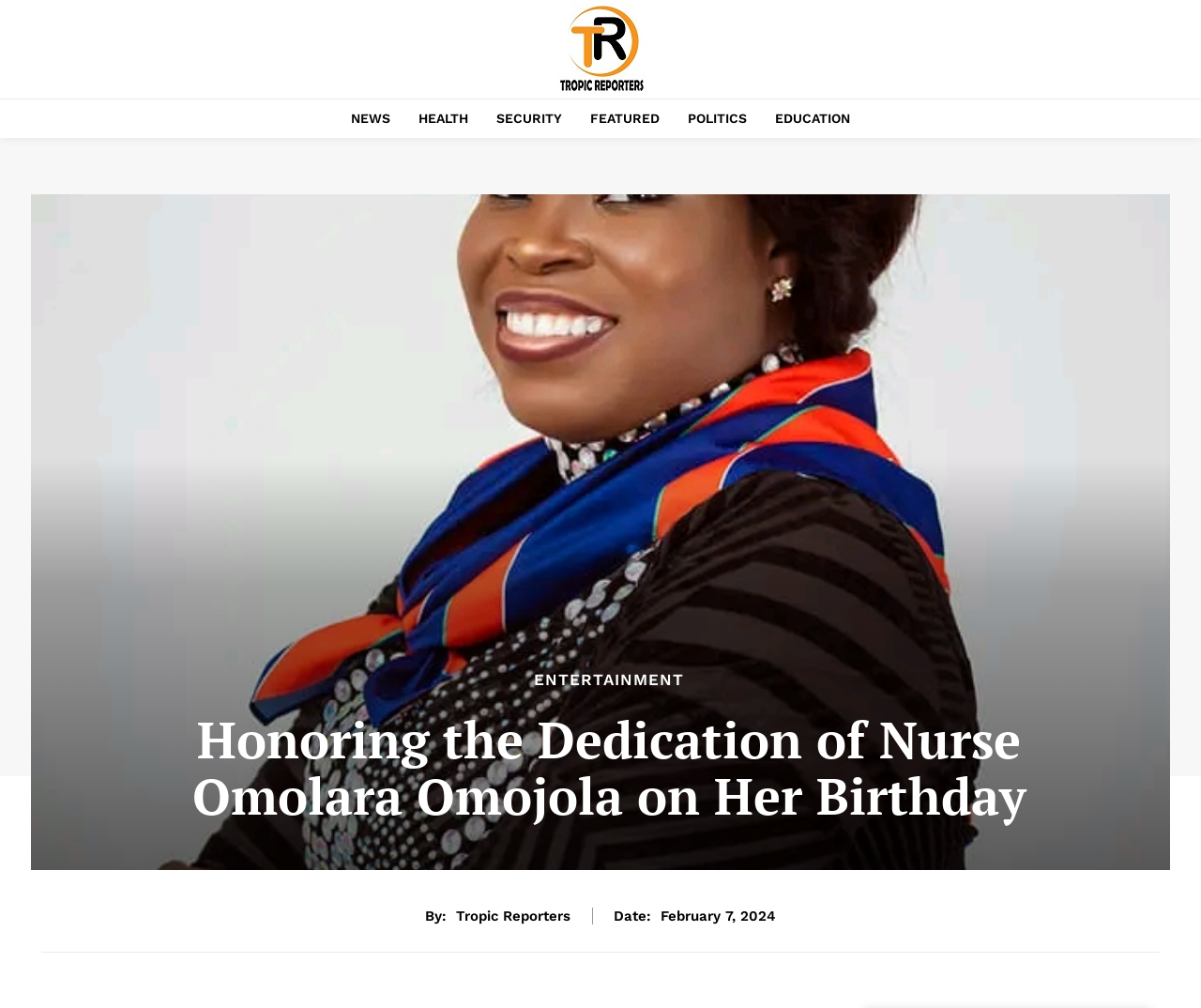Predict the bounding box of the UI element based on the description: "Tropic Reporters". The coordinates should be four float numbers between 0 and 1, formatted as [left, top, right, bottom].

[0.38, 0.9, 0.475, 0.917]